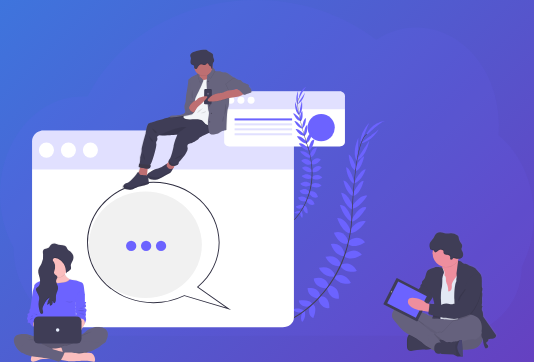What is the shape of the element indicating ongoing dialogue?
Please look at the screenshot and answer using one word or phrase.

Speech bubble